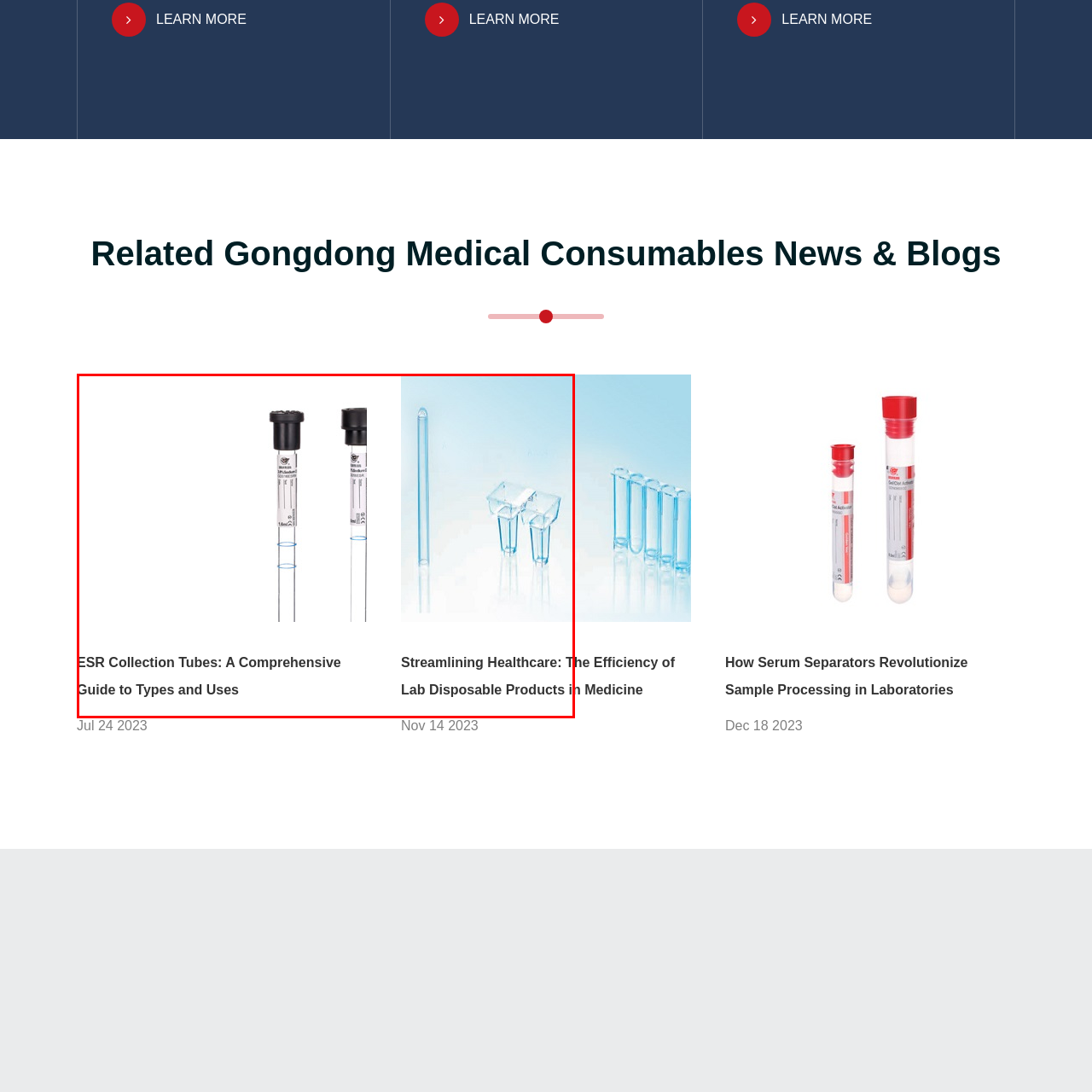Describe extensively the contents of the image within the red-bordered area.

The image features two sections showcasing laboratory products essential for medical procedures. On the left, two ESR collection tubes are displayed, highlighting their design and intended use in blood sample collection for erythrocyte sedimentation rate tests. This section is titled "ESR Collection Tubes: A Comprehensive Guide to Types and Uses," indicating a focus on educating readers about the variations and applications of these tubes. 

On the right, various lab disposable products are visible, including a clear pipette and several blue lab tubes, accompanied by the title "Streamlining Healthcare: The Efficiency of Lab Disposable Products in Medicine." This part emphasizes the importance of disposable lab equipment in enhancing laboratory efficiency and maintaining hygiene during medical procedures. The combination of these images serves to inform healthcare professionals about the latest tools available for improving patient care and laboratory practices.